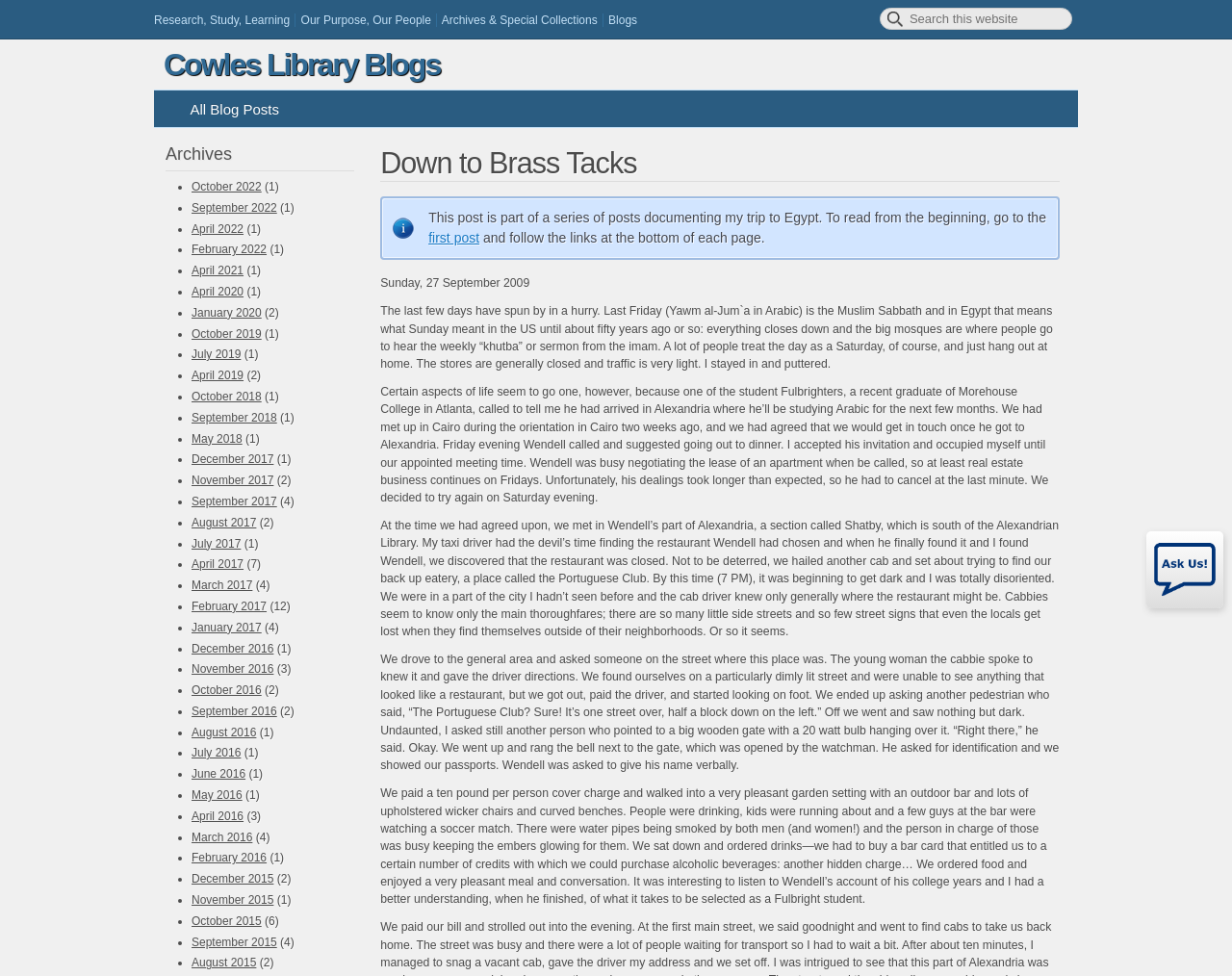Based on the image, please elaborate on the answer to the following question:
What is the purpose of the search box?

The search box is located at the top right corner of the webpage, and it has a static text 'Search this website' next to it, indicating its purpose.